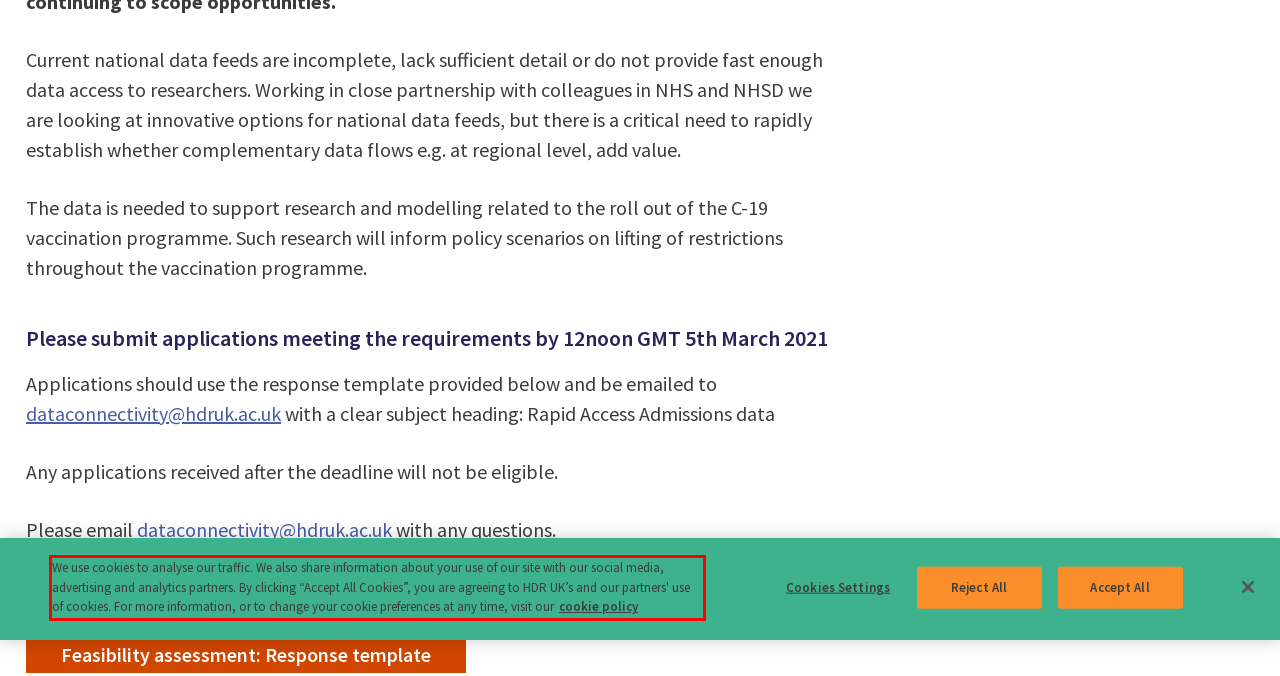Please identify and extract the text from the UI element that is surrounded by a red bounding box in the provided webpage screenshot.

We use cookies to analyse our traffic. We also share information about your use of our site with our social media, advertising and analytics partners. By clicking “Accept All Cookies”, you are agreeing to HDR UK’s and our partners' use of cookies. For more information, or to change your cookie preferences at any time, visit ourcookie policy